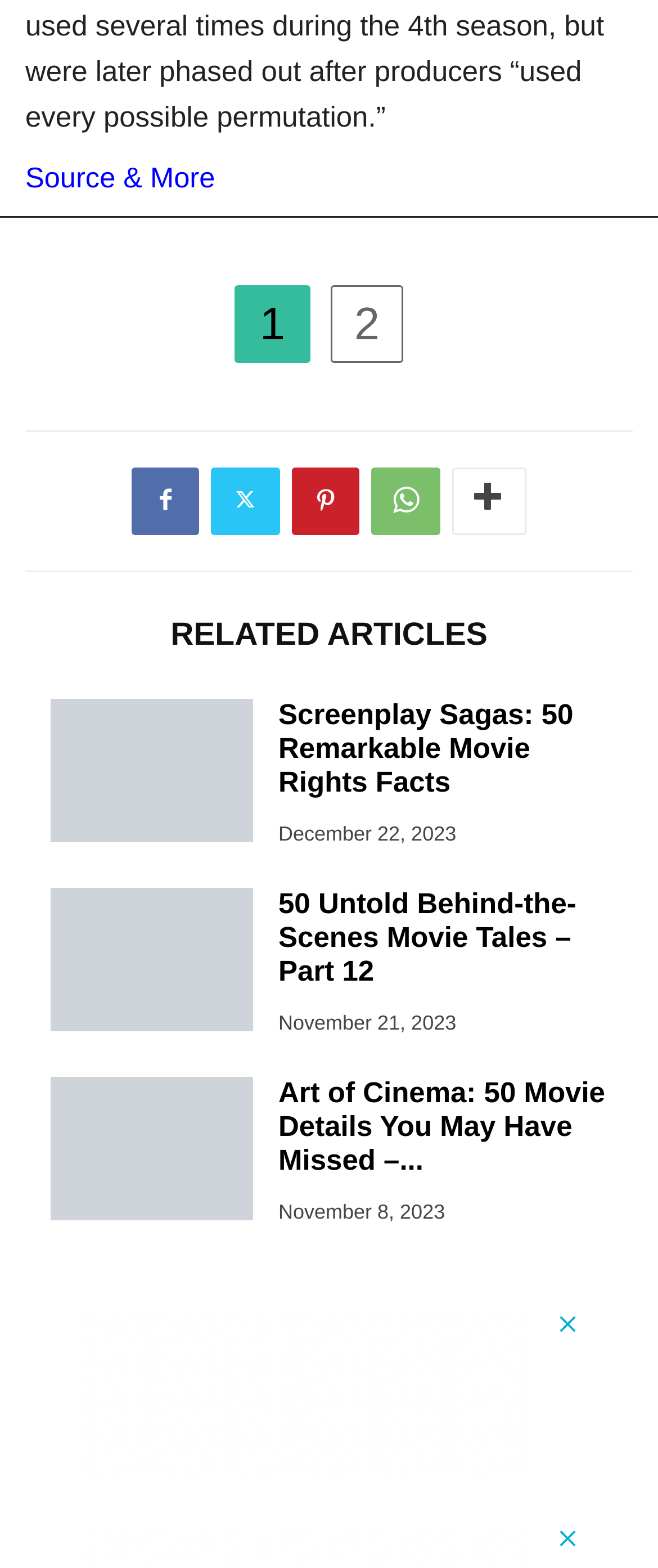Provide your answer in one word or a succinct phrase for the question: 
What is the purpose of the separator elements?

To separate content